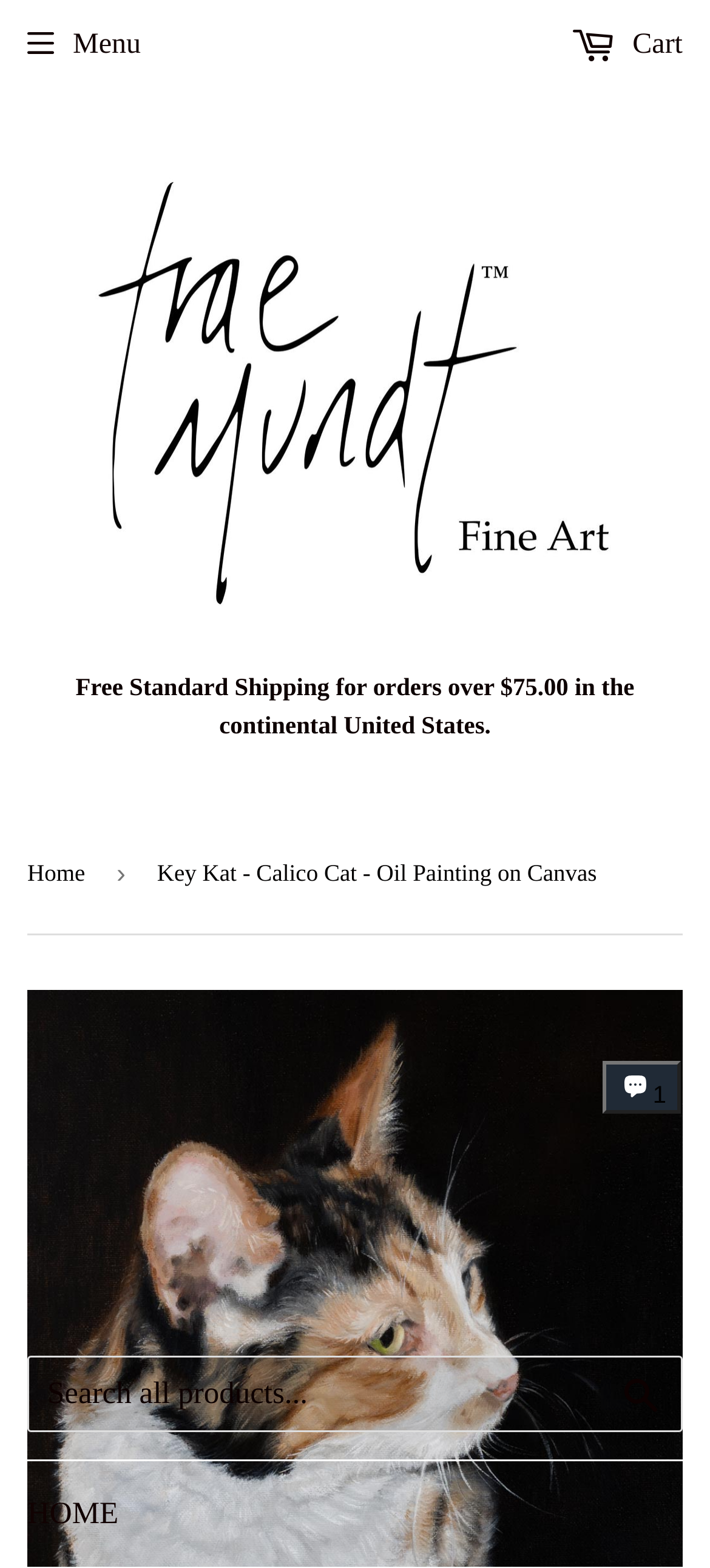Determine the coordinates of the bounding box that should be clicked to complete the instruction: "View the 'Cart'". The coordinates should be represented by four float numbers between 0 and 1: [left, top, right, bottom].

[0.541, 0.003, 0.961, 0.055]